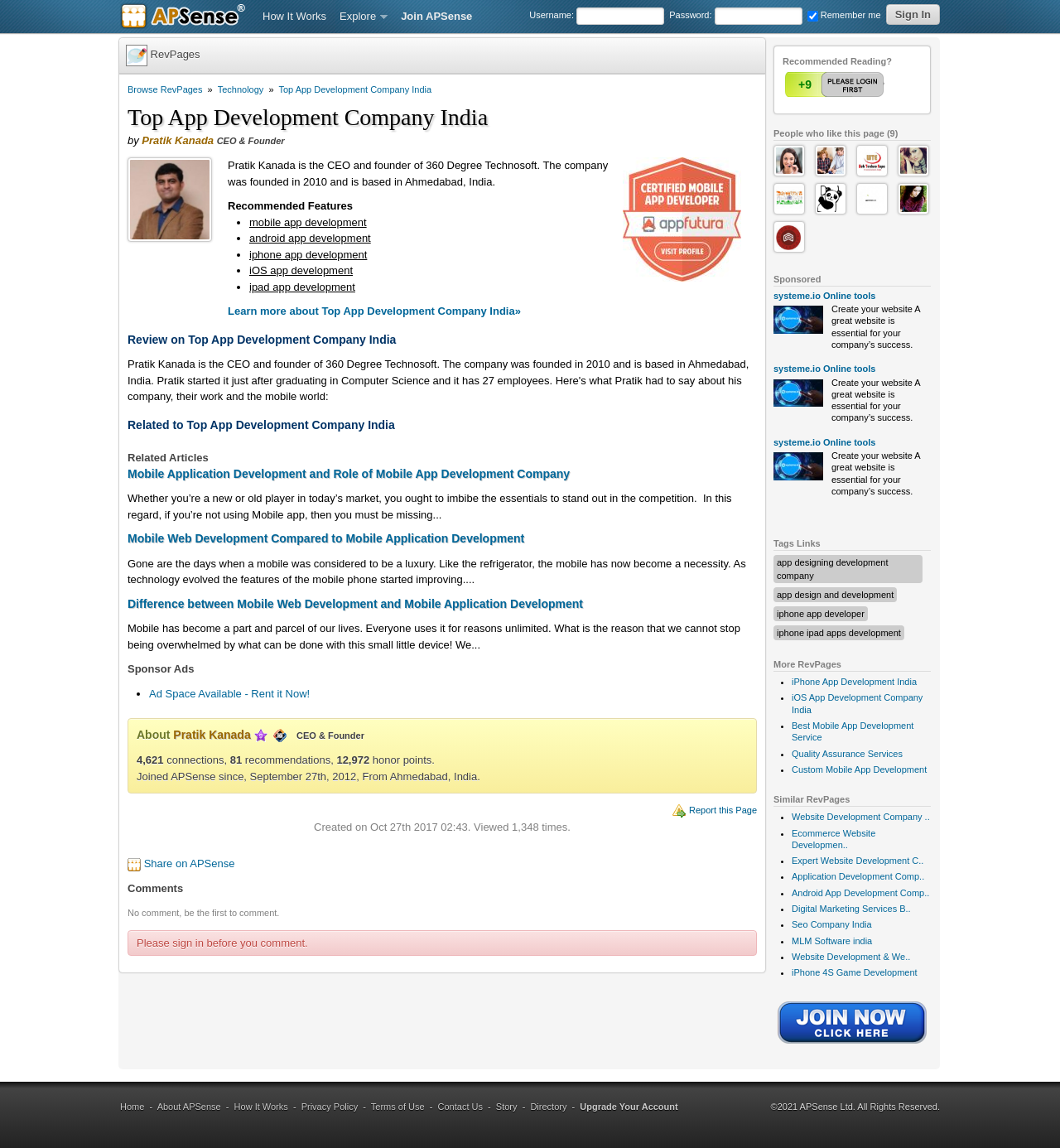What is the name of the CEO and founder of 360 Degree Technosoft?
Refer to the screenshot and respond with a concise word or phrase.

Pratik Kanada